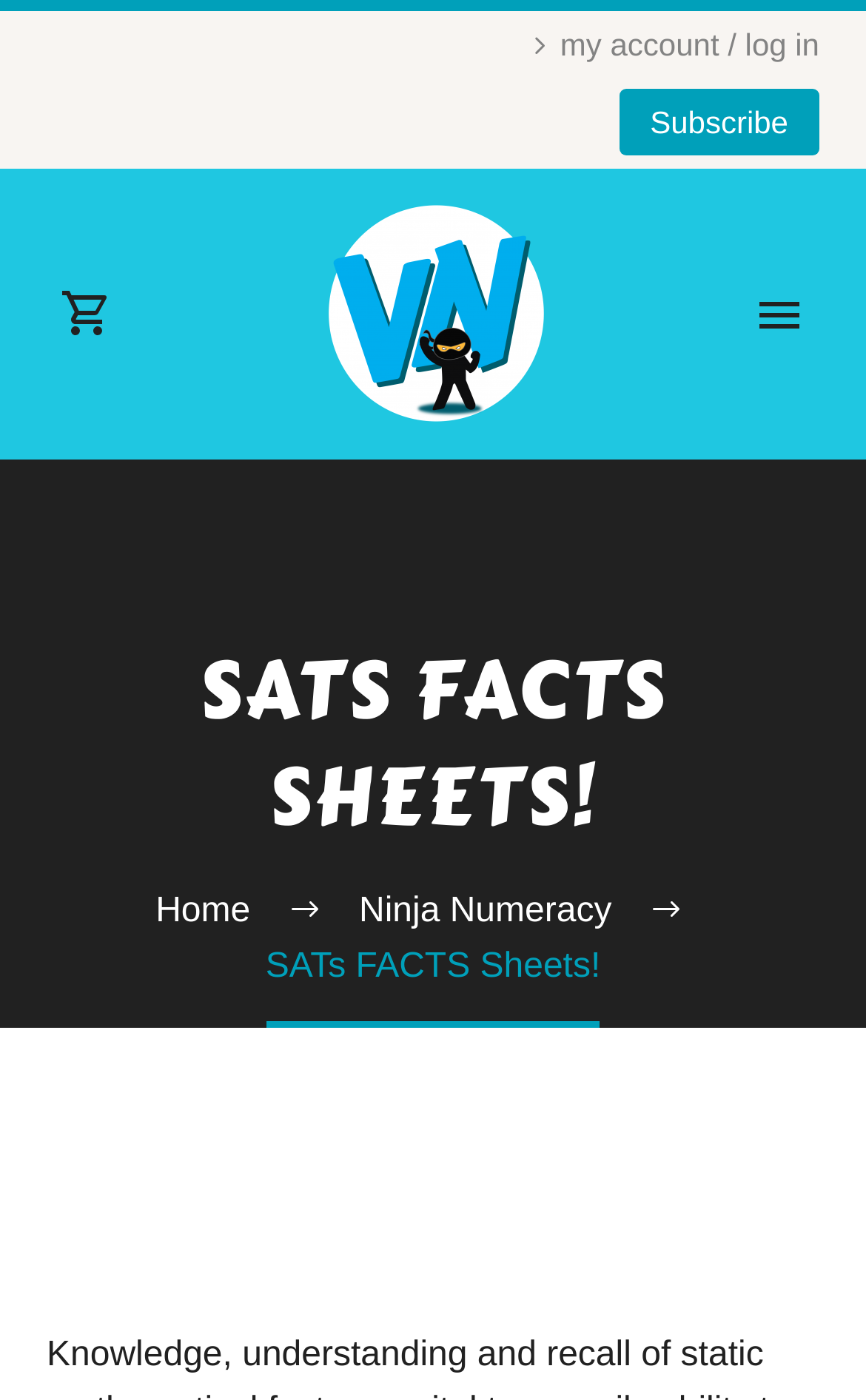Using the webpage screenshot, locate the HTML element that fits the following description and provide its bounding box: "my account / log in".

[0.601, 0.008, 0.946, 0.055]